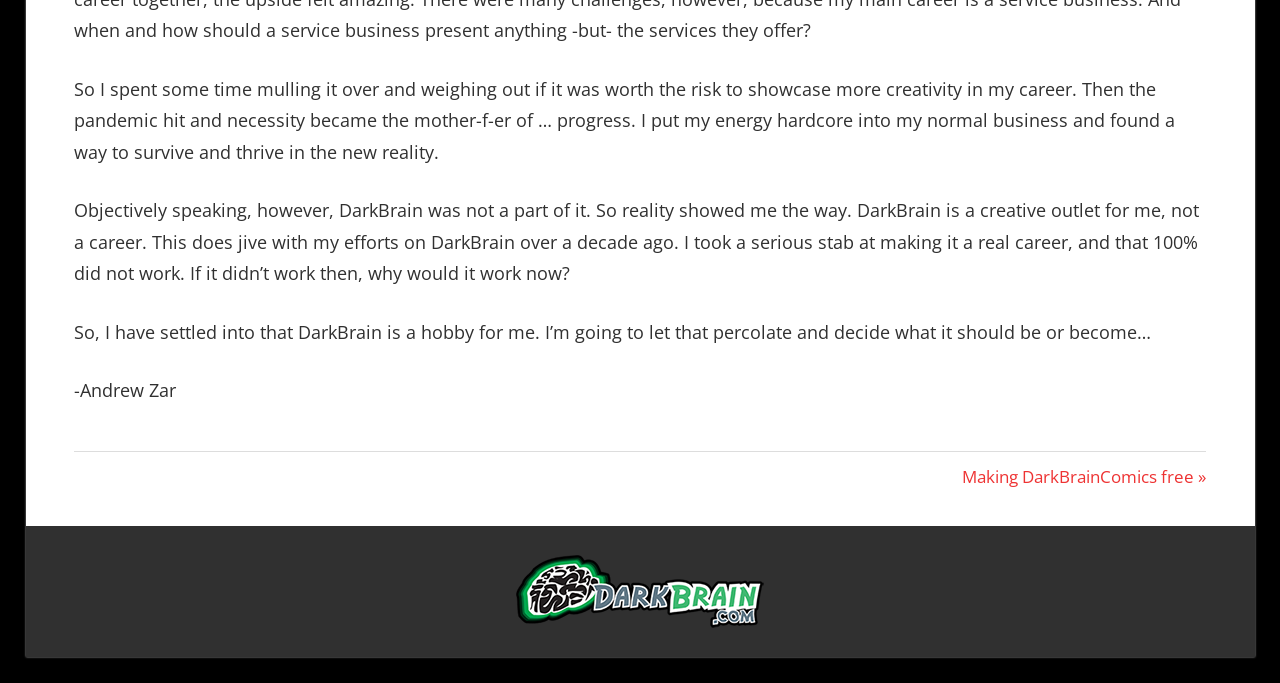Identify and provide the bounding box coordinates of the UI element described: "DarkBrainComics". The coordinates should be formatted as [left, top, right, bottom], with each number being a float between 0 and 1.

[0.058, 0.66, 0.179, 0.712]